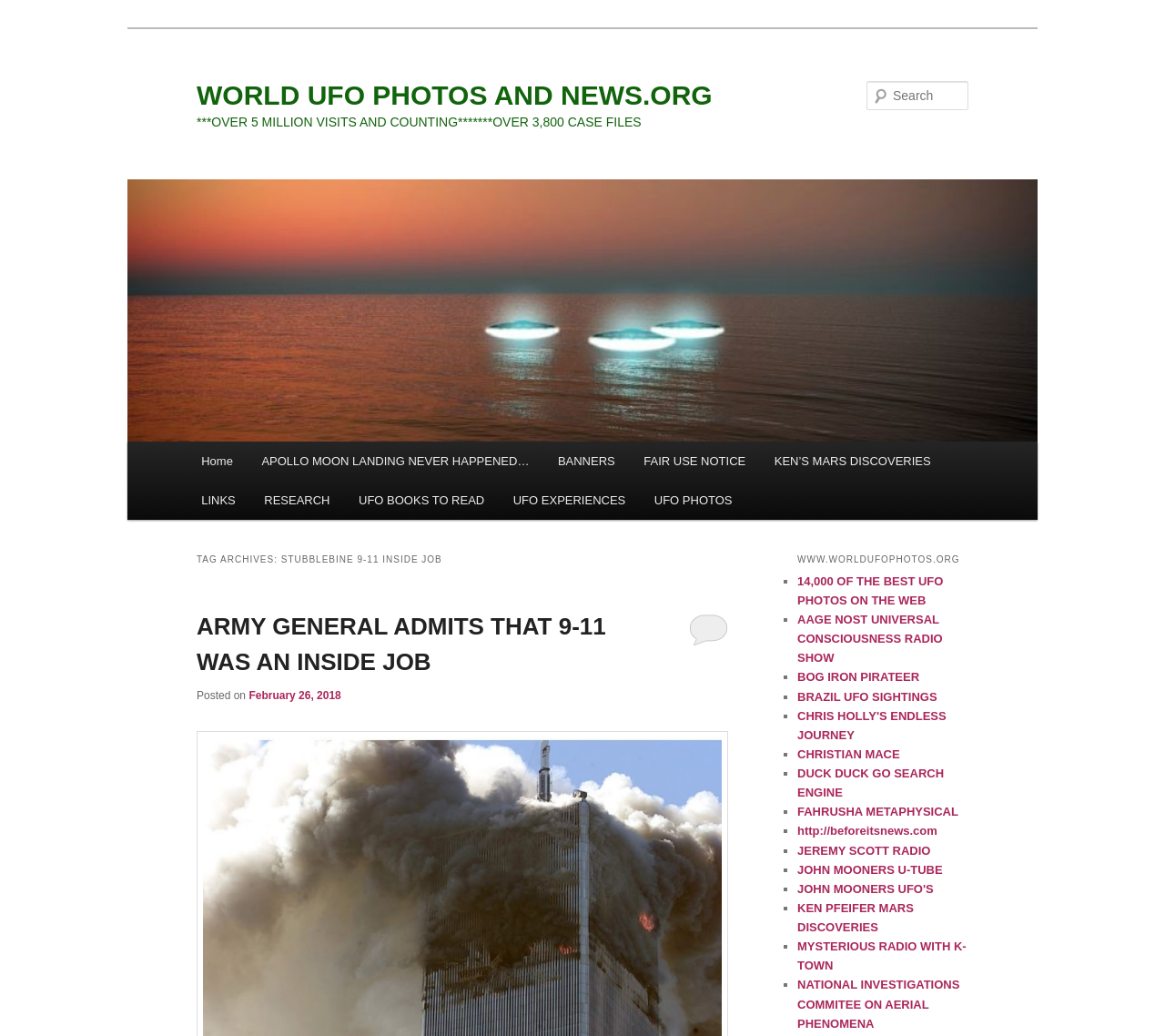What type of content is listed under 'WWW.WORLDUFOPHOTOS.ORG'?
Answer with a single word or short phrase according to what you see in the image.

UFO-related links